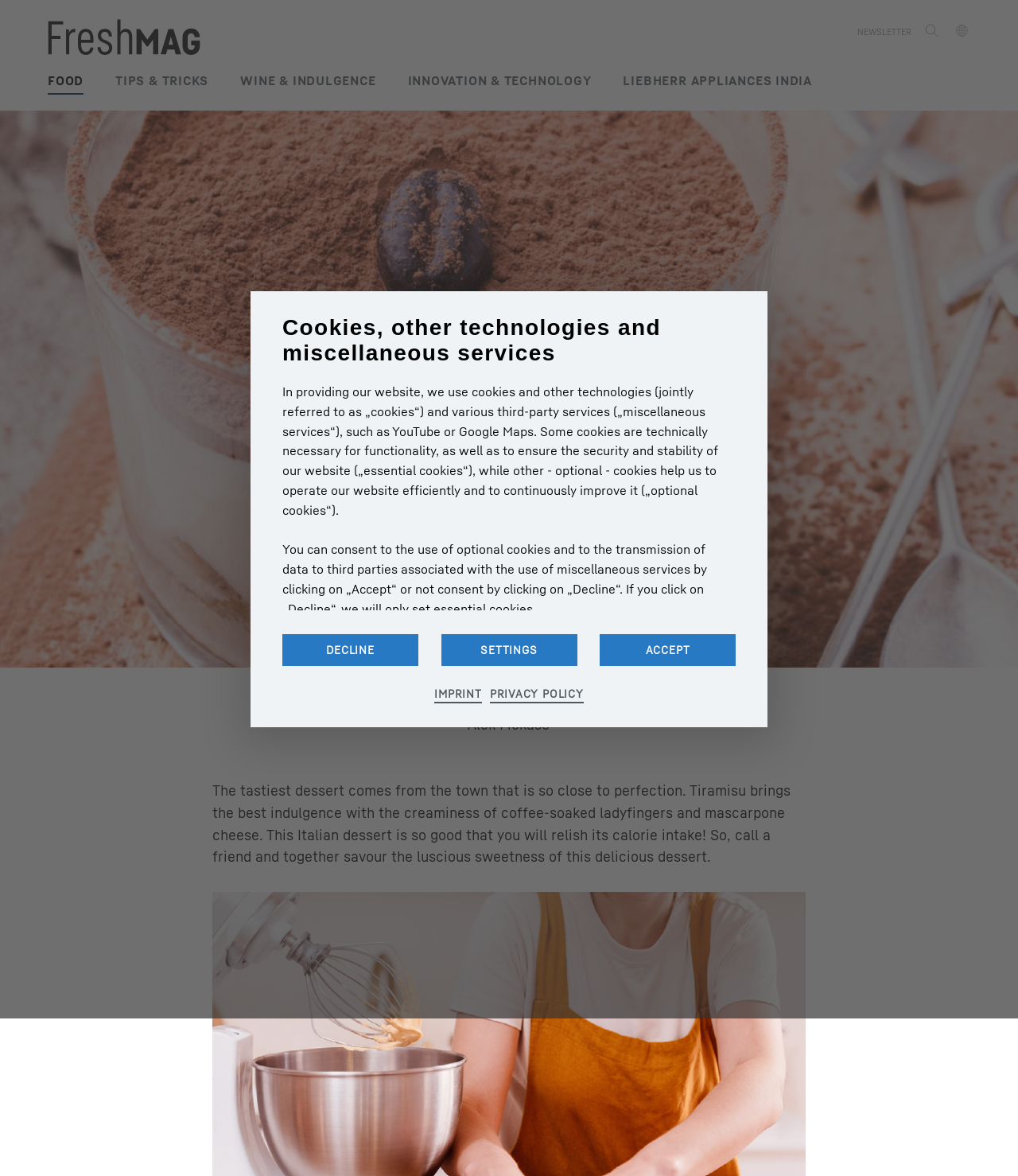Identify the bounding box coordinates for the UI element described as follows: Liebherr Appliances India. Use the format (top-left x, top-left y, bottom-right x, bottom-right y) and ensure all values are floating point numbers between 0 and 1.

[0.612, 0.047, 0.798, 0.081]